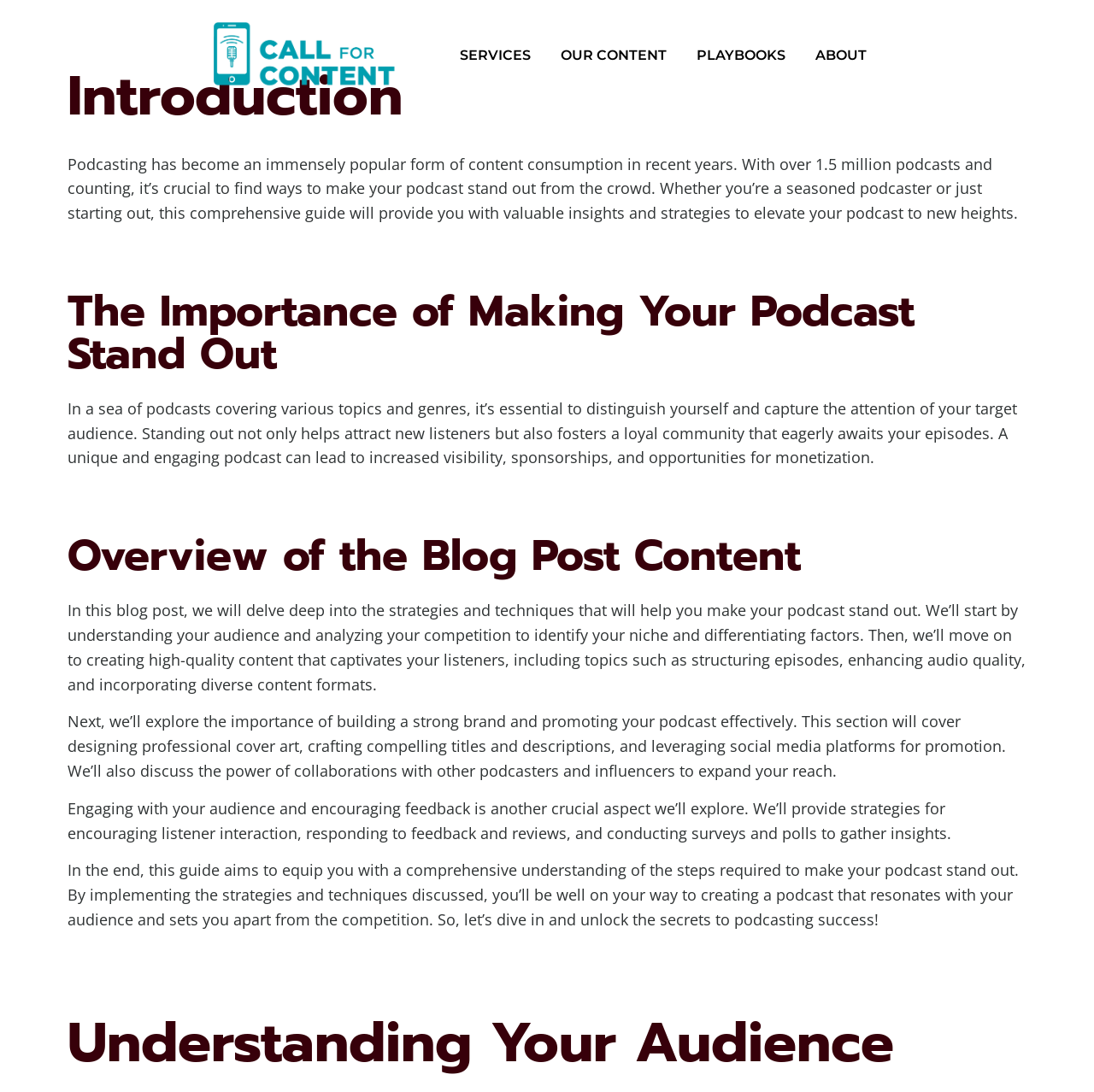Respond with a single word or phrase to the following question:
What is the primary navigation menu?

SERVICES, OUR CONTENT, PLAYBOOKS, ABOUT